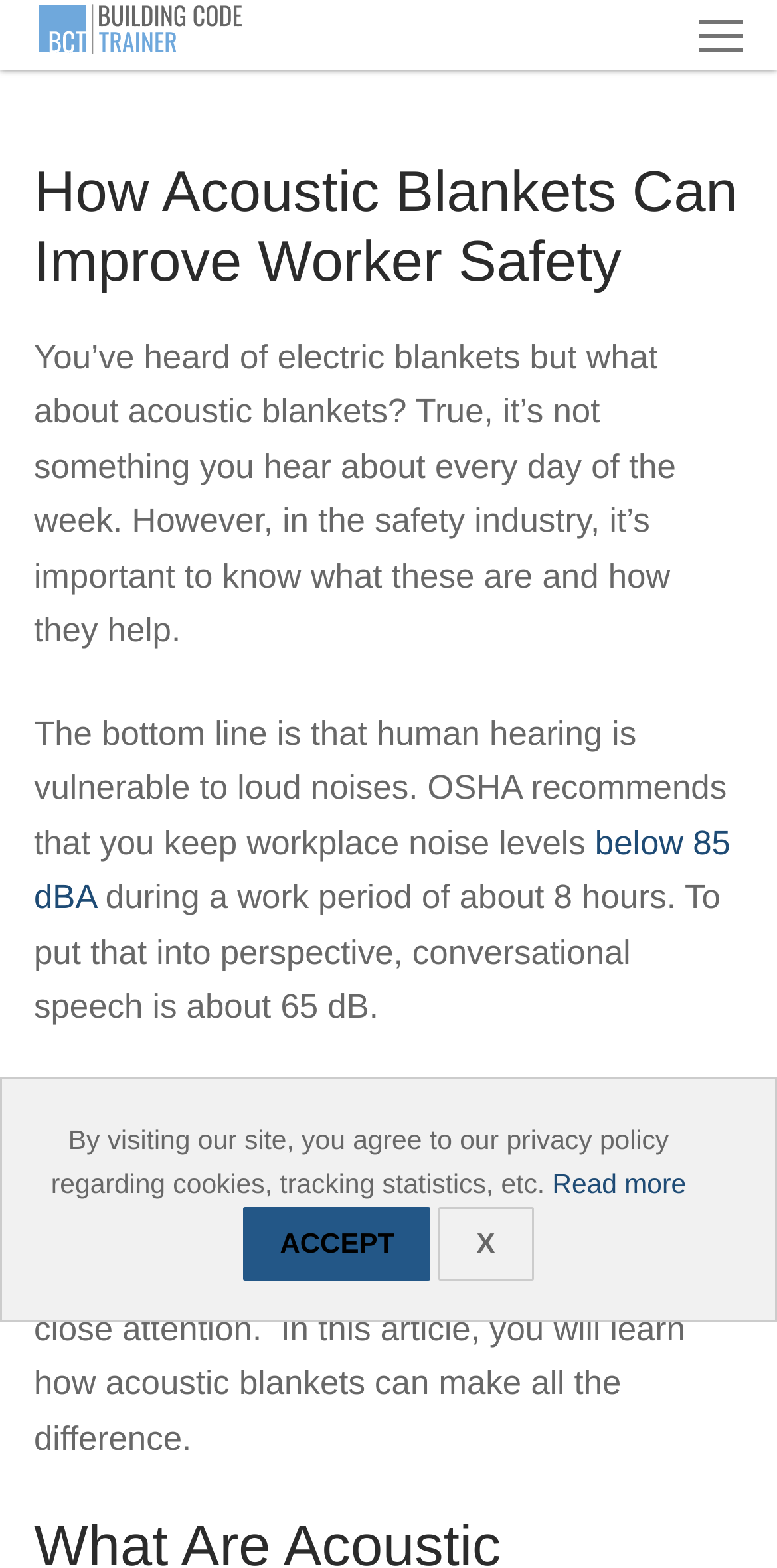Look at the image and give a detailed response to the following question: What is the consequence of loud noise exposure?

The webpage warns that loud noise exposure can lead to permanent hearing loss, which is why it's essential to take measures to reduce noise levels in the workplace.